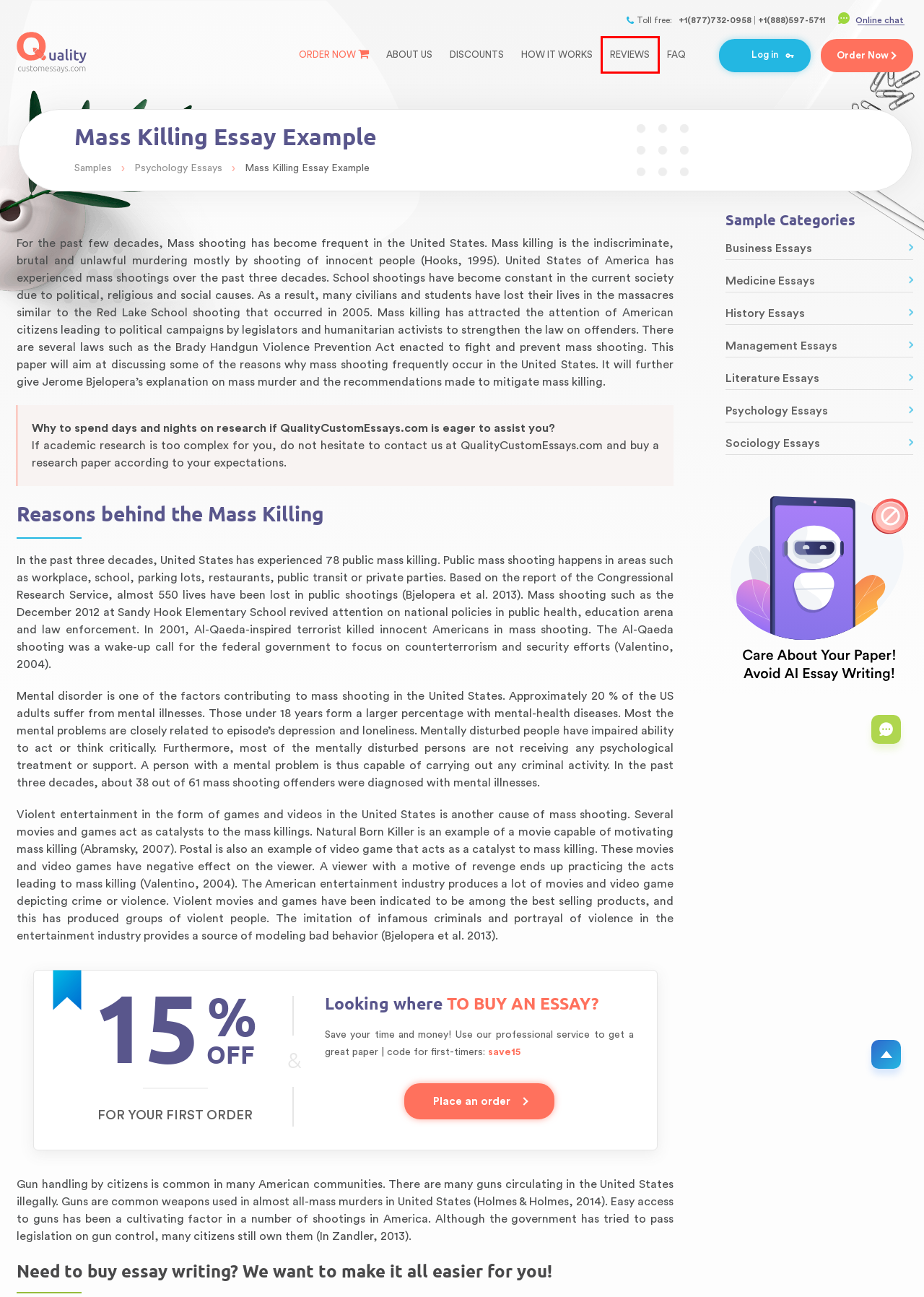Analyze the given webpage screenshot and identify the UI element within the red bounding box. Select the webpage description that best matches what you expect the new webpage to look like after clicking the element. Here are the candidates:
A. FAQ | Get Immediate Writing Help from our Customer Support | QualityCustomEssays.com
B. How It Works | Buy Essay at Cheap Price | QualityCustomEssays.com
C. Login | QualityCustomEssays.com
D. Sociology Essays | QualityCustomEssays.com
E. Mass Killing Essay Example | QualityCustomEssays.com | Protected by DMCA.com
F. Terms and Conditions | Custom Research Writing Service | QualityCustomEssays.com
G. QualityCustomEssays Reviews: True Stories and Real Facts Only | QualityCustomEssays.com
H. About Us | the Best Place to Buy Papers Online | QualityCustomEssays.com

G